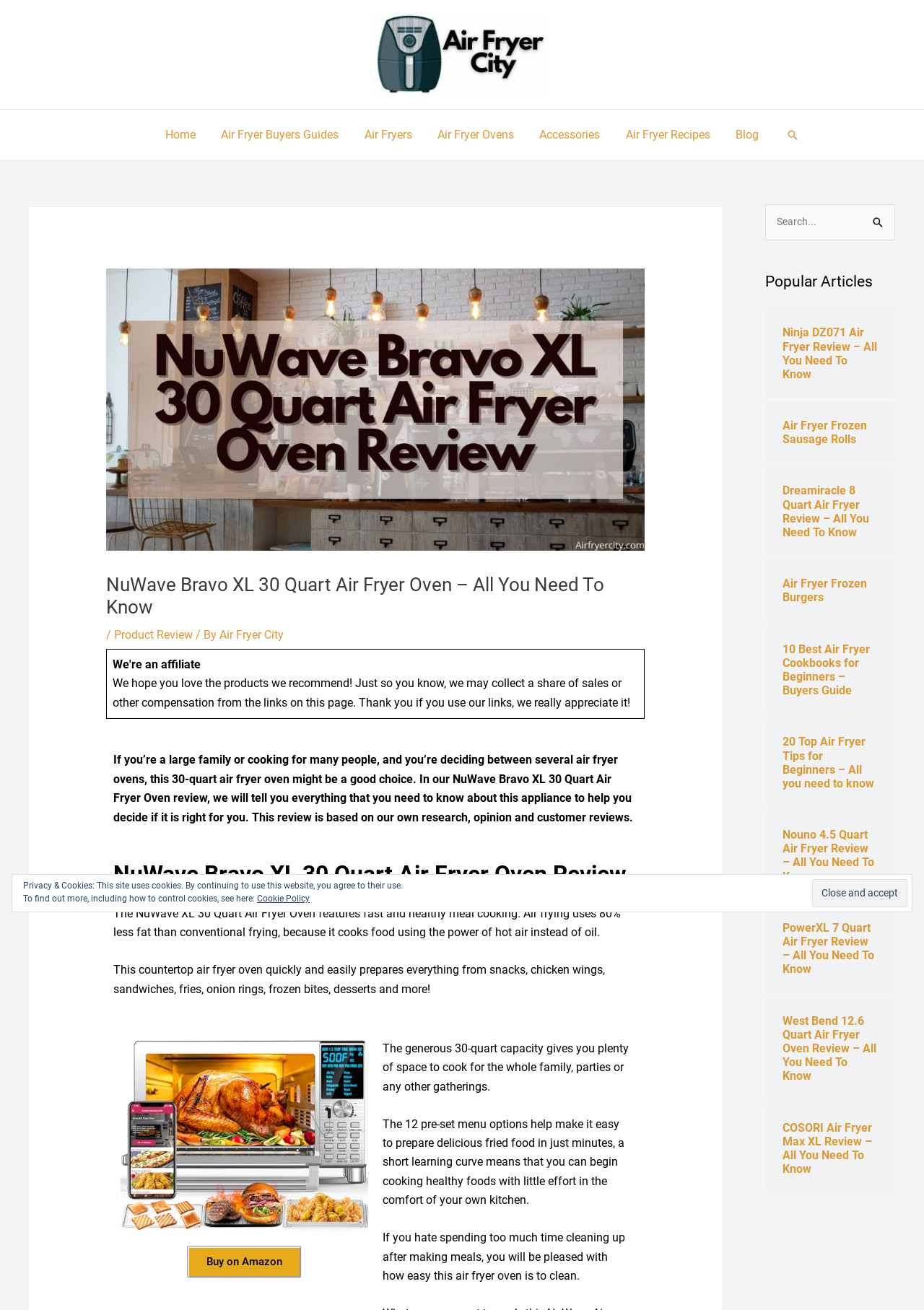Could you provide the bounding box coordinates for the portion of the screen to click to complete this instruction: "Read the NuWave Bravo XL 30 Quart Air Fryer Oven review"?

[0.122, 0.575, 0.685, 0.629]